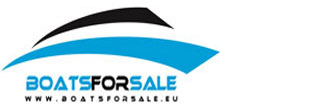What is the URL of the website?
Analyze the image and deliver a detailed answer to the question.

The URL of the website is www.boatsforsale.eu, which is displayed below the logo, indicating the online presence of the service.